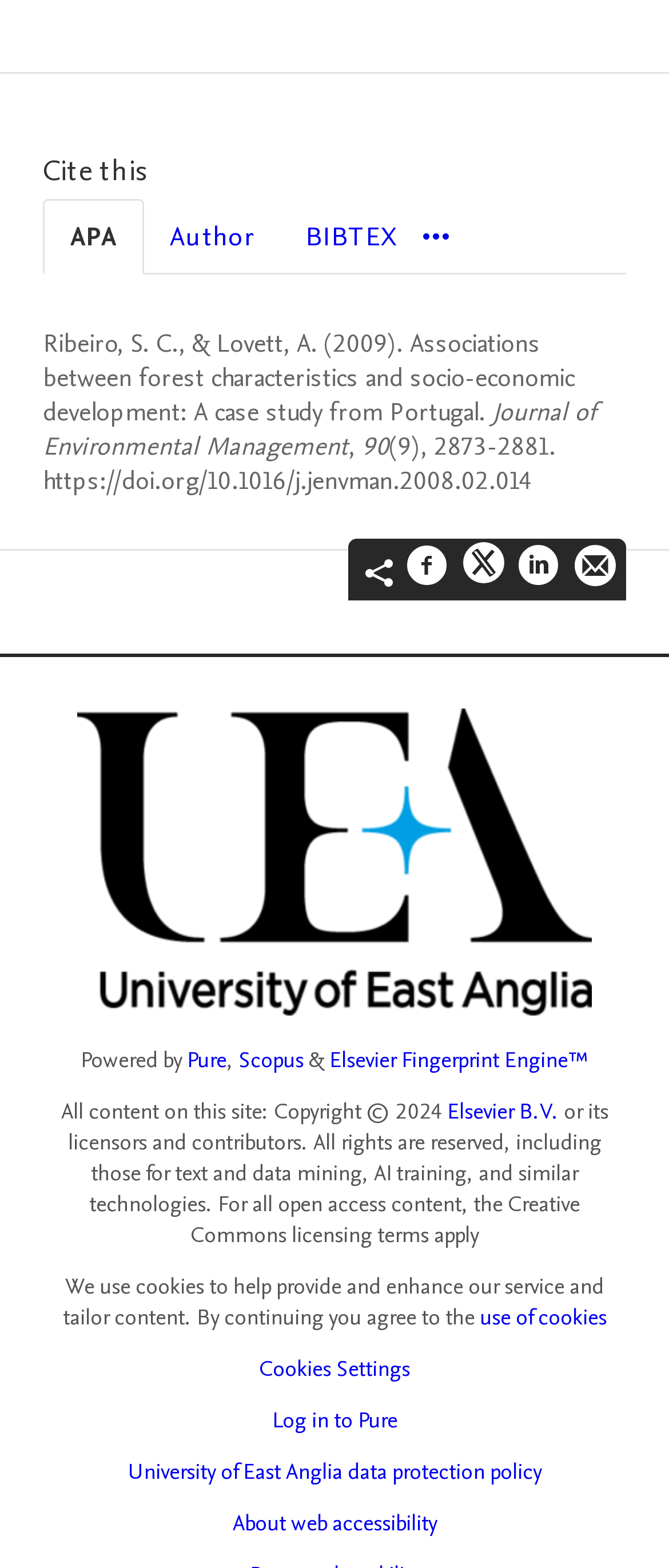Find the bounding box coordinates for the element that must be clicked to complete the instruction: "Cite this in APA style". The coordinates should be four float numbers between 0 and 1, indicated as [left, top, right, bottom].

[0.064, 0.127, 0.215, 0.175]